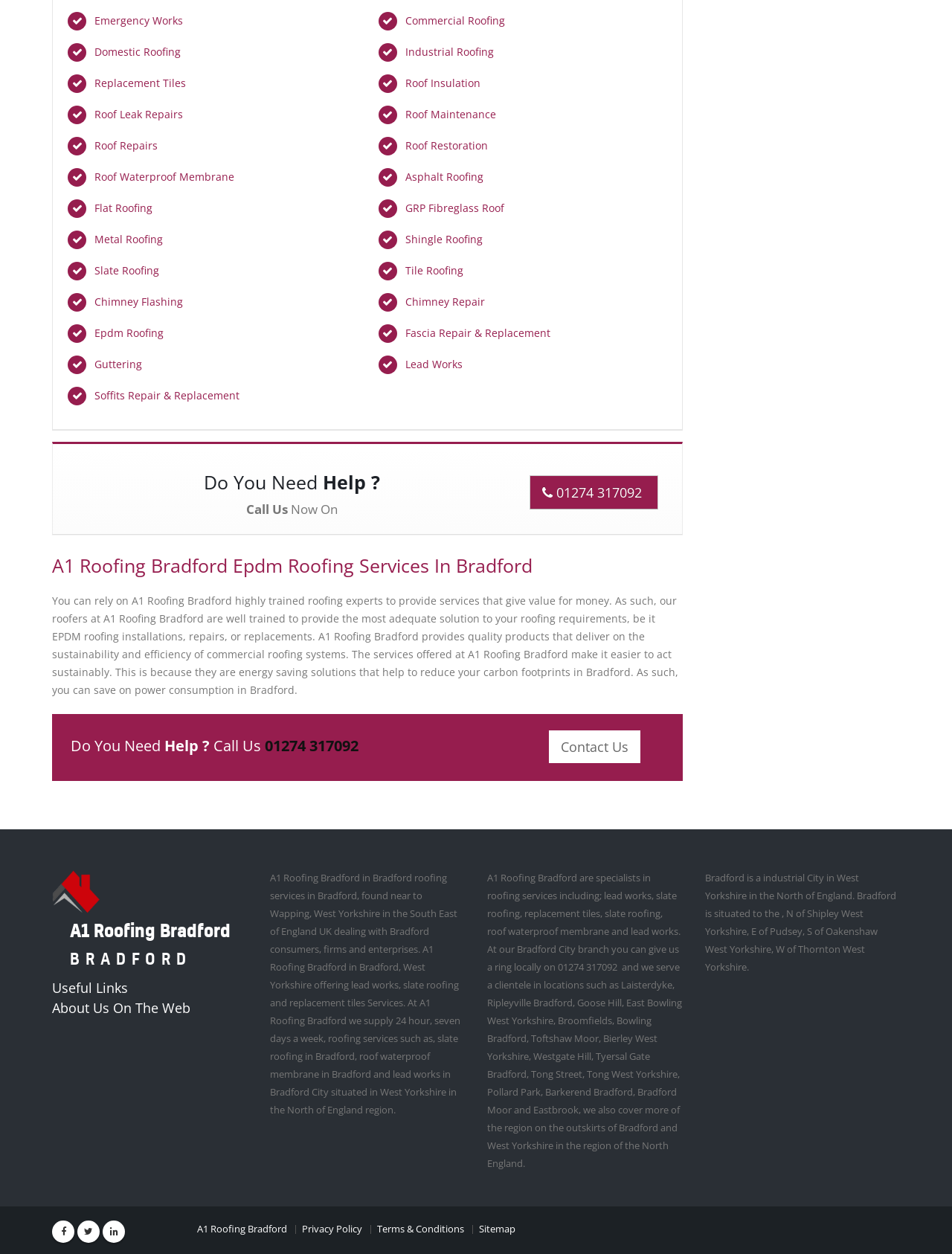Please identify the bounding box coordinates of the area that needs to be clicked to fulfill the following instruction: "Call the phone number."

[0.556, 0.379, 0.691, 0.407]